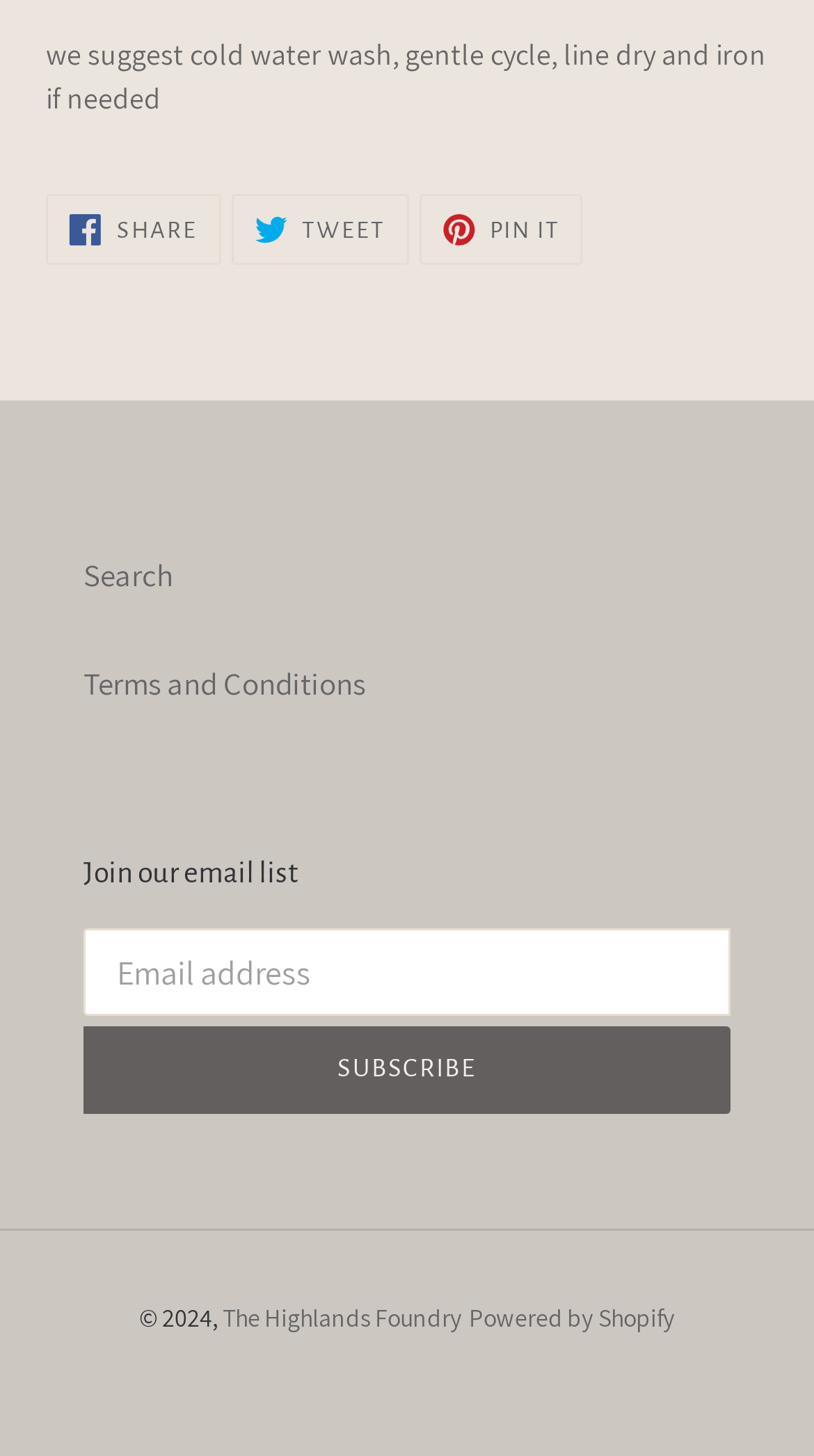Who is the owner of the website?
Respond to the question with a well-detailed and thorough answer.

The webpage's footer section contains a link element with the ID 152, which points to 'The Highlands Foundry', suggesting that it is the owner or creator of the website.